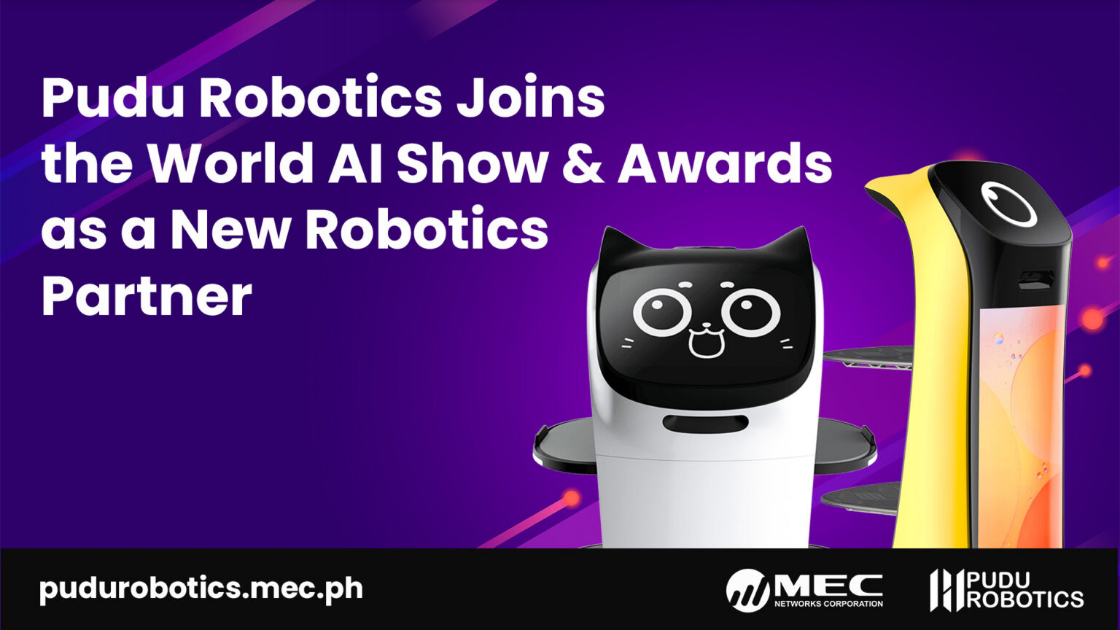What is the event where Pudu Robotics participates?
Answer the question with a single word or phrase by looking at the picture.

World AI Show & Awards